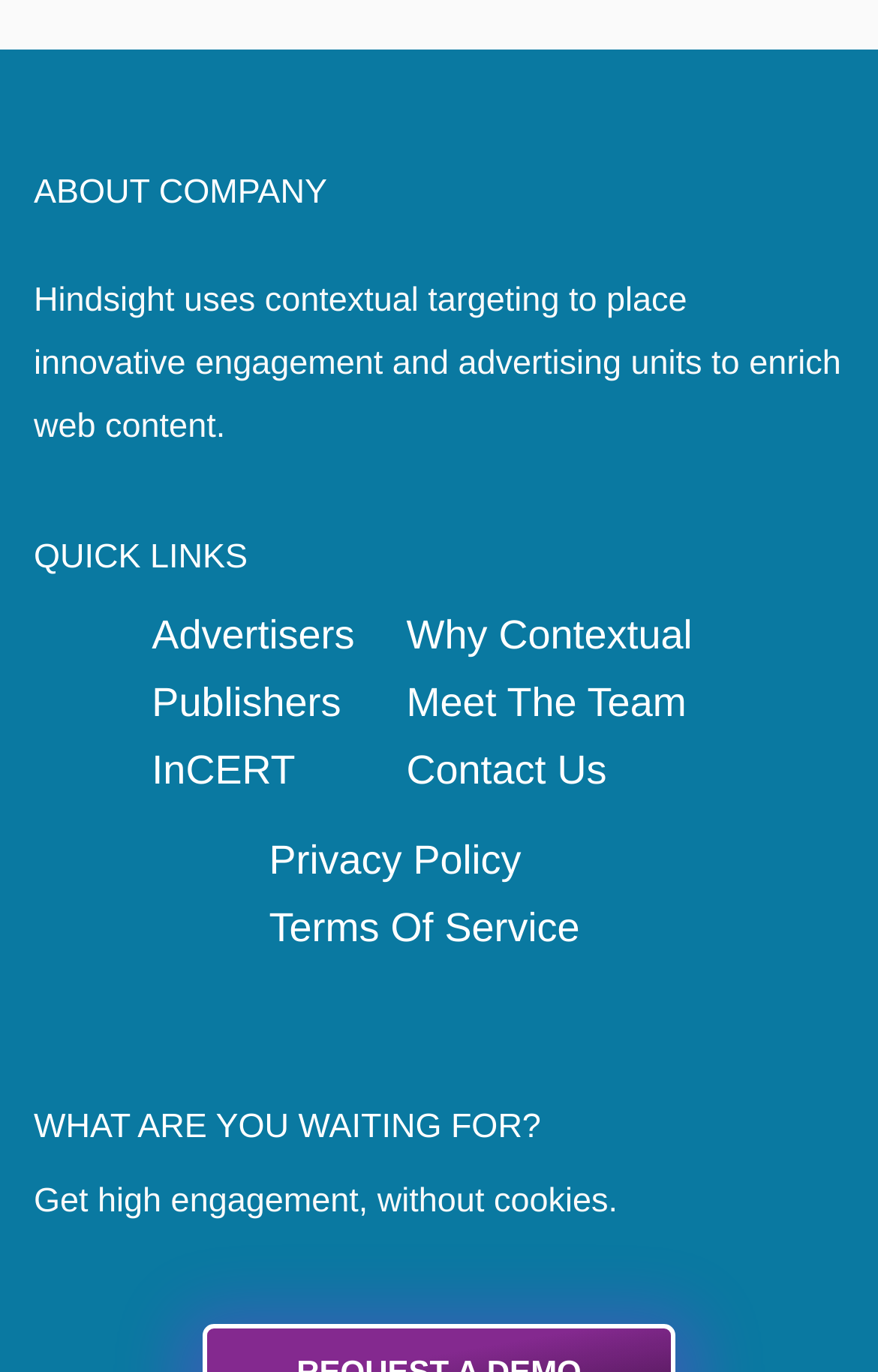Determine the bounding box coordinates for the UI element described. Format the coordinates as (top-left x, top-left y, bottom-right x, bottom-right y) and ensure all values are between 0 and 1. Element description: Meet the Team

[0.453, 0.487, 0.799, 0.537]